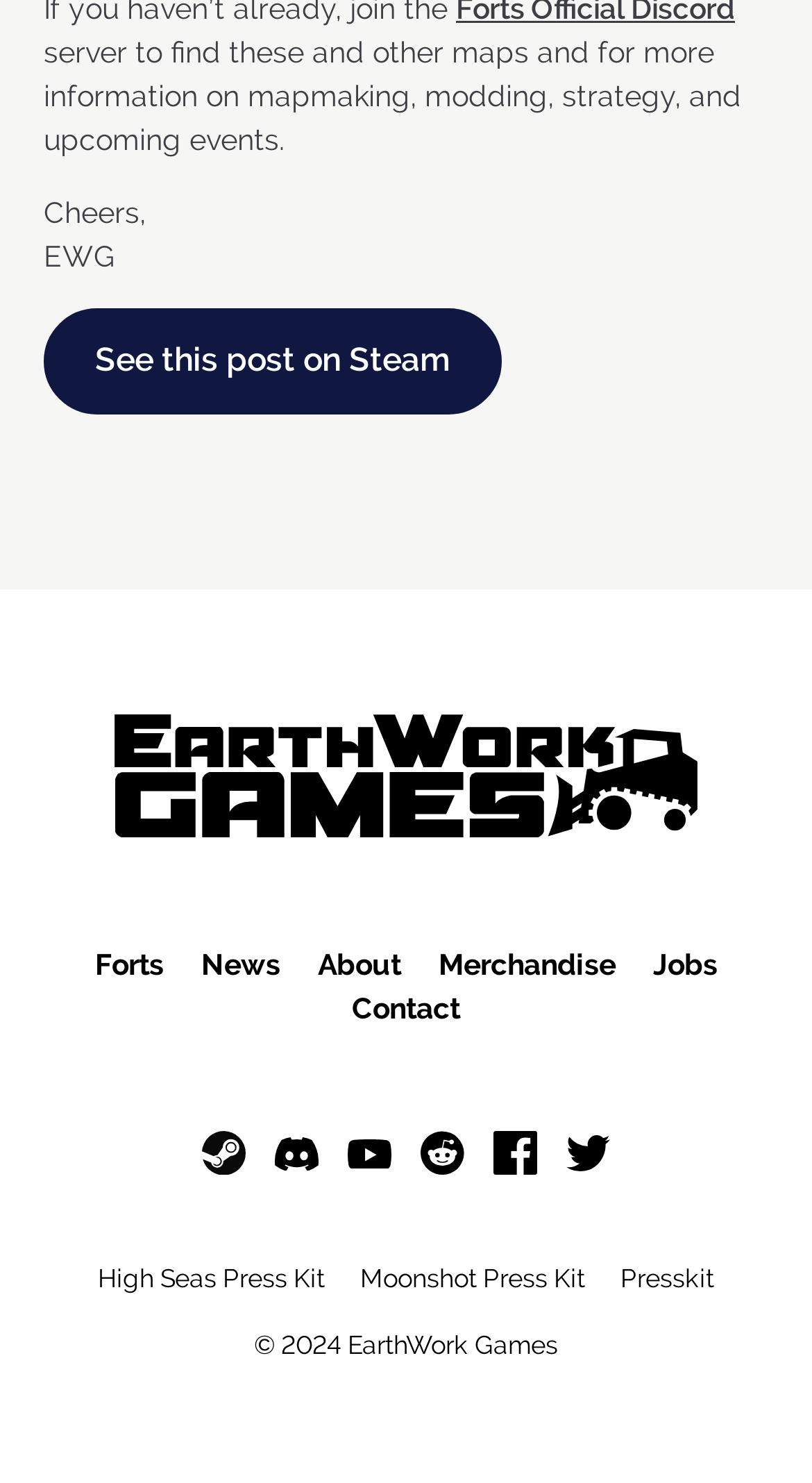What is the name of the first game mentioned?
Examine the screenshot and reply with a single word or phrase.

Forts